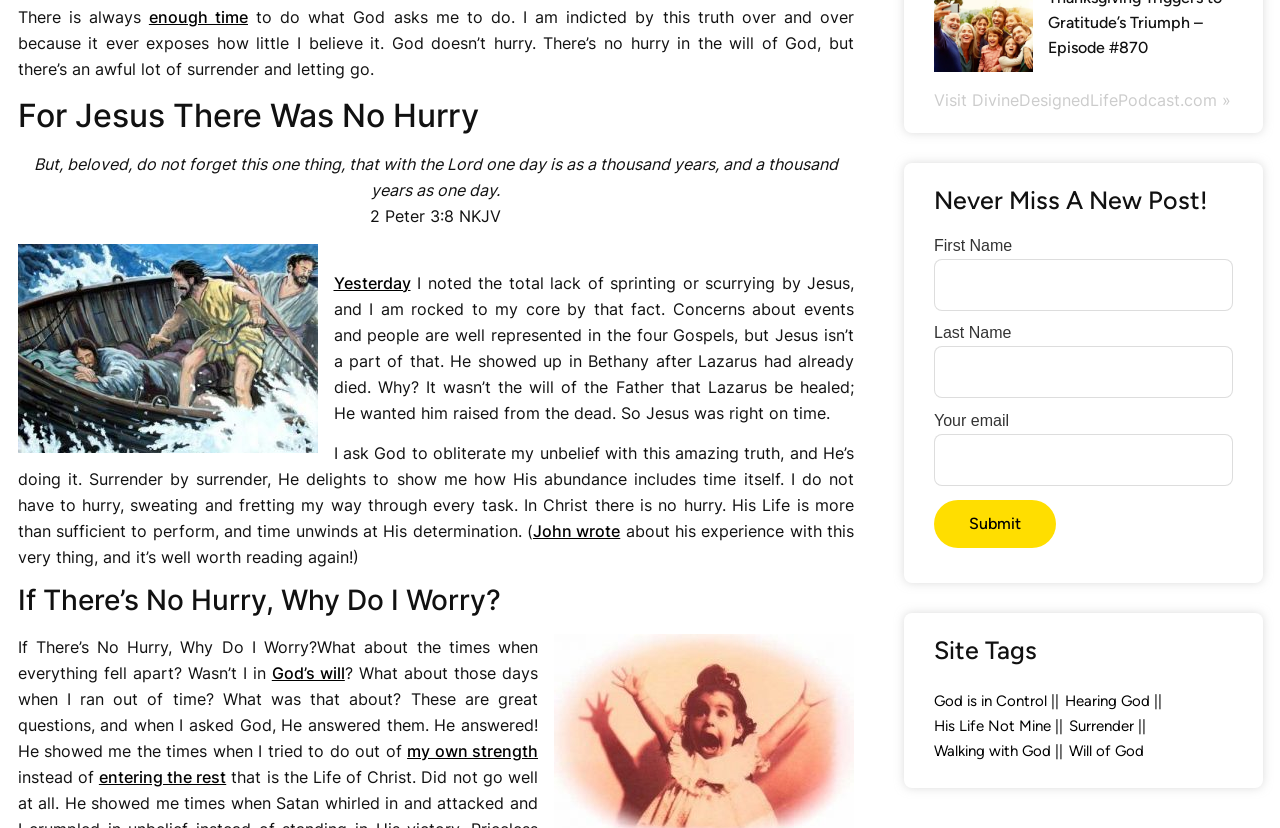Please determine the bounding box coordinates of the element to click in order to execute the following instruction: "Enter your email in the contact form". The coordinates should be four float numbers between 0 and 1, specified as [left, top, right, bottom].

[0.73, 0.524, 0.963, 0.587]